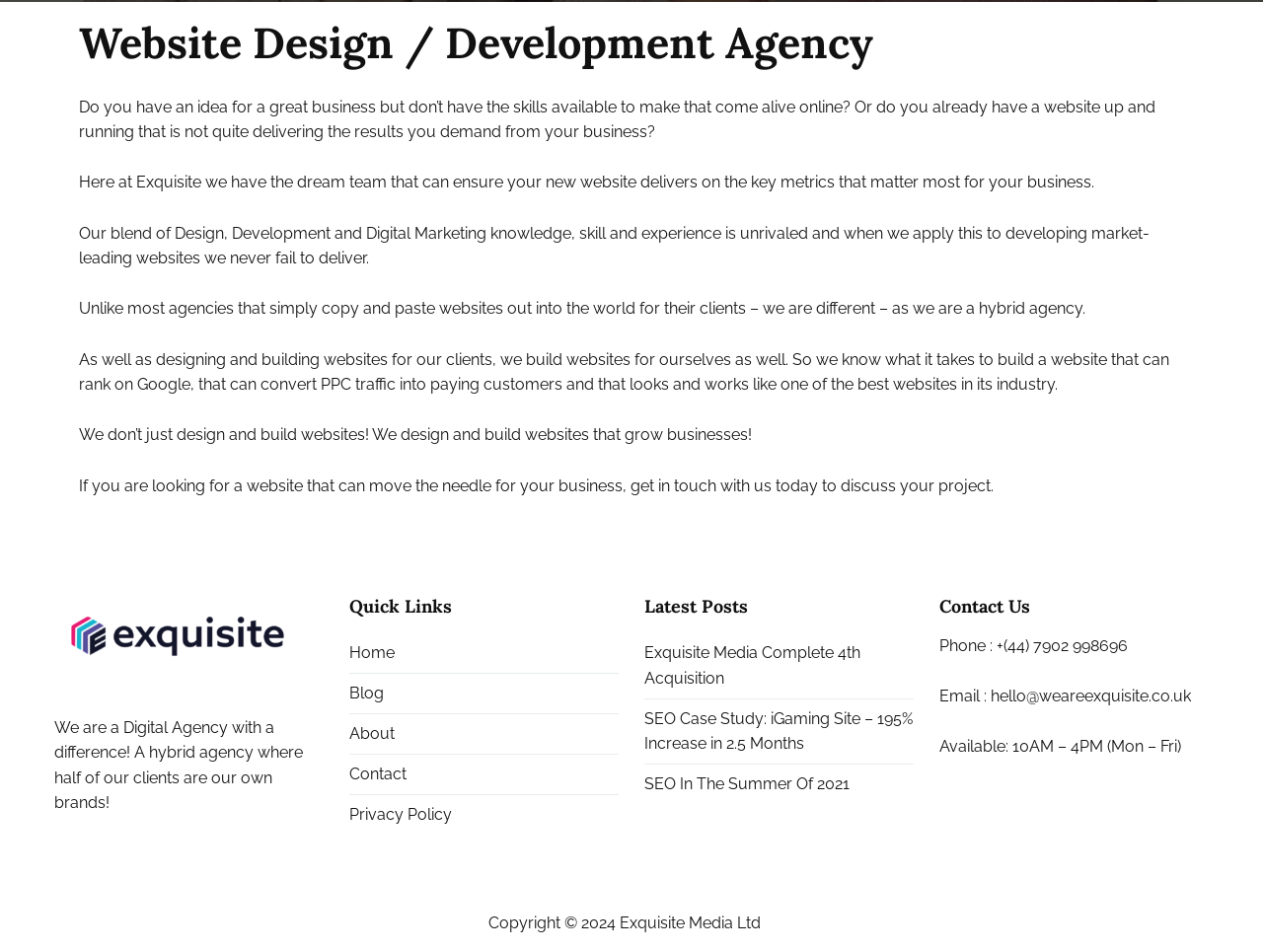For the element described, predict the bounding box coordinates as (top-left x, top-left y, bottom-right x, bottom-right y). All values should be between 0 and 1. Element description: Blog

[0.277, 0.708, 0.49, 0.749]